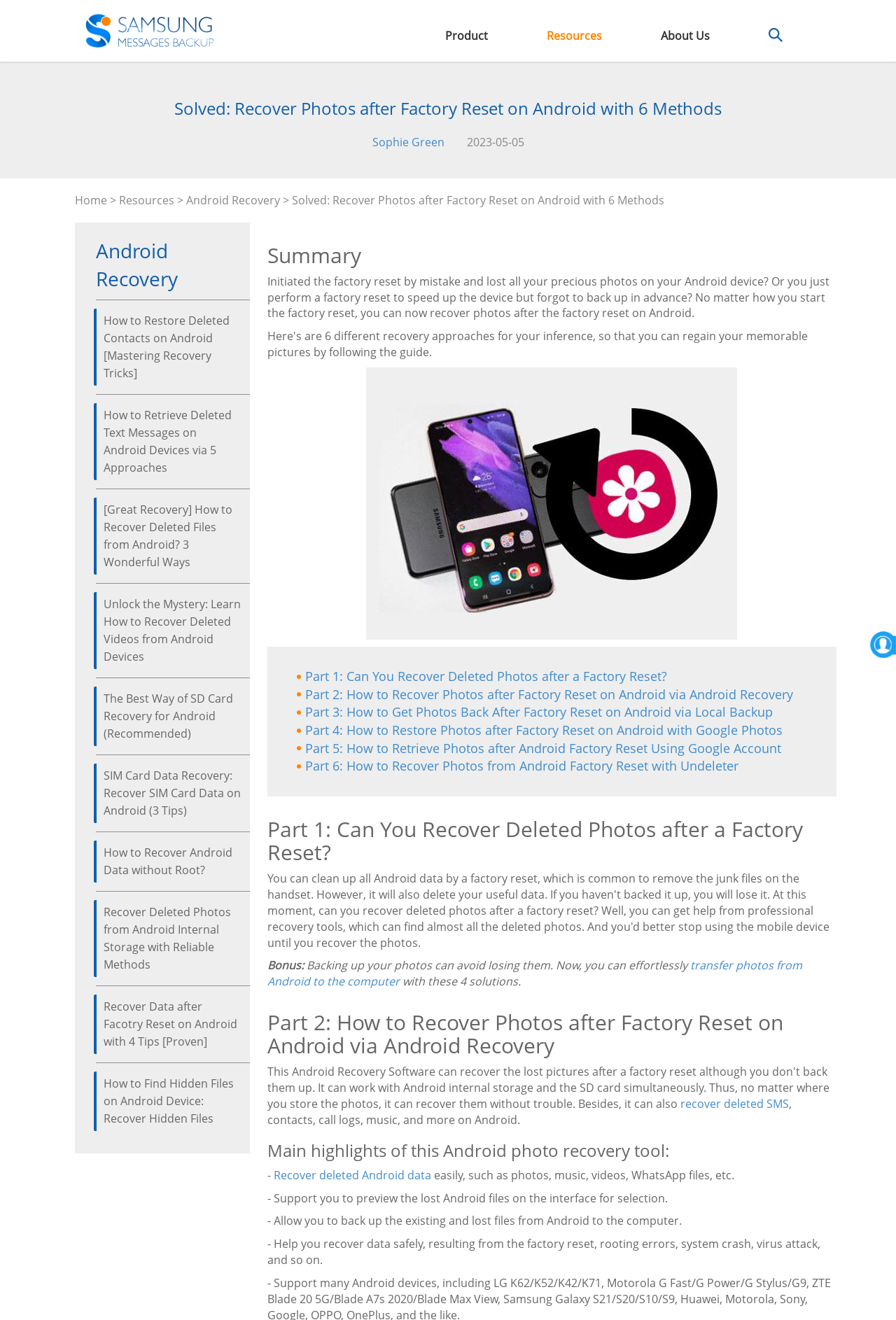Can you find the bounding box coordinates for the element that needs to be clicked to execute this instruction: "Click on the 'transfer photos from Android to the computer' link"? The coordinates should be given as four float numbers between 0 and 1, i.e., [left, top, right, bottom].

[0.298, 0.726, 0.895, 0.749]